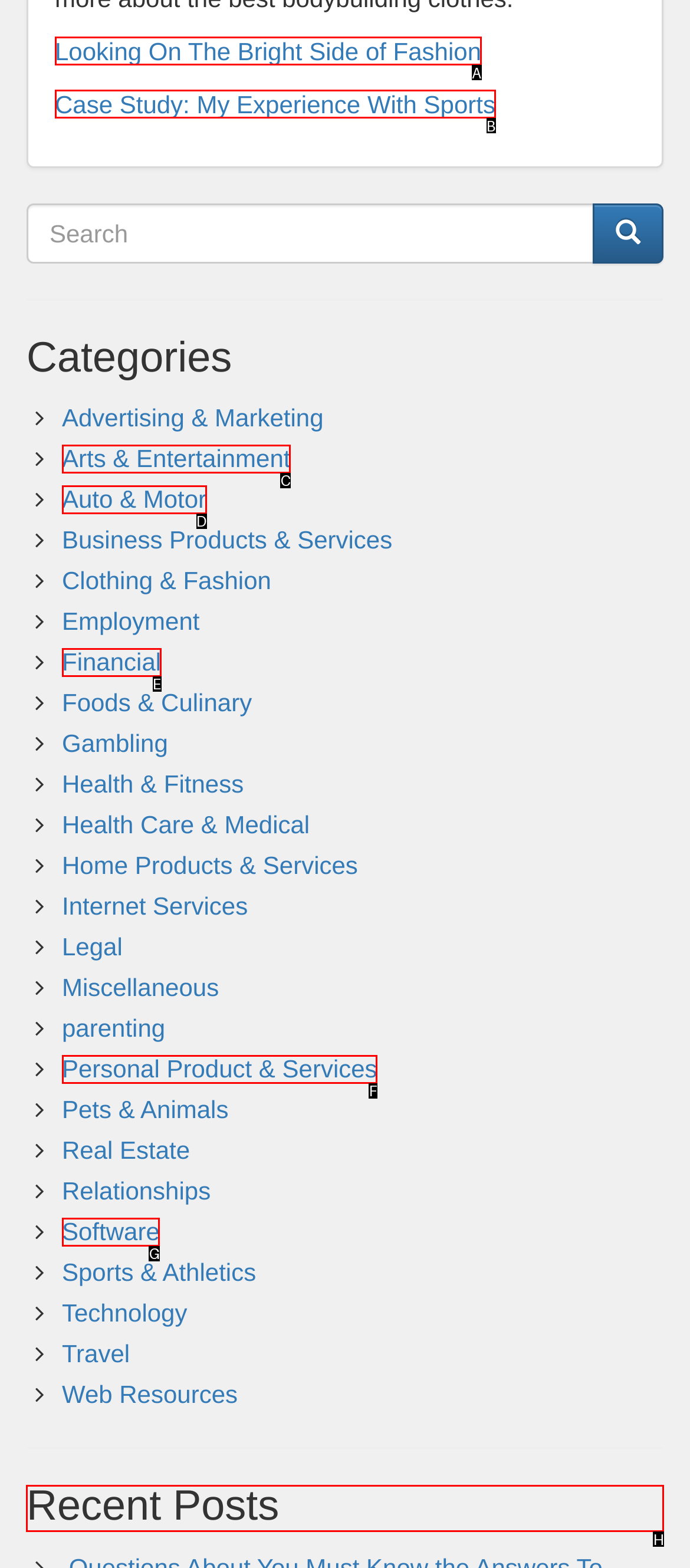Which lettered option should I select to achieve the task: Read the 'Recent Posts' according to the highlighted elements in the screenshot?

H